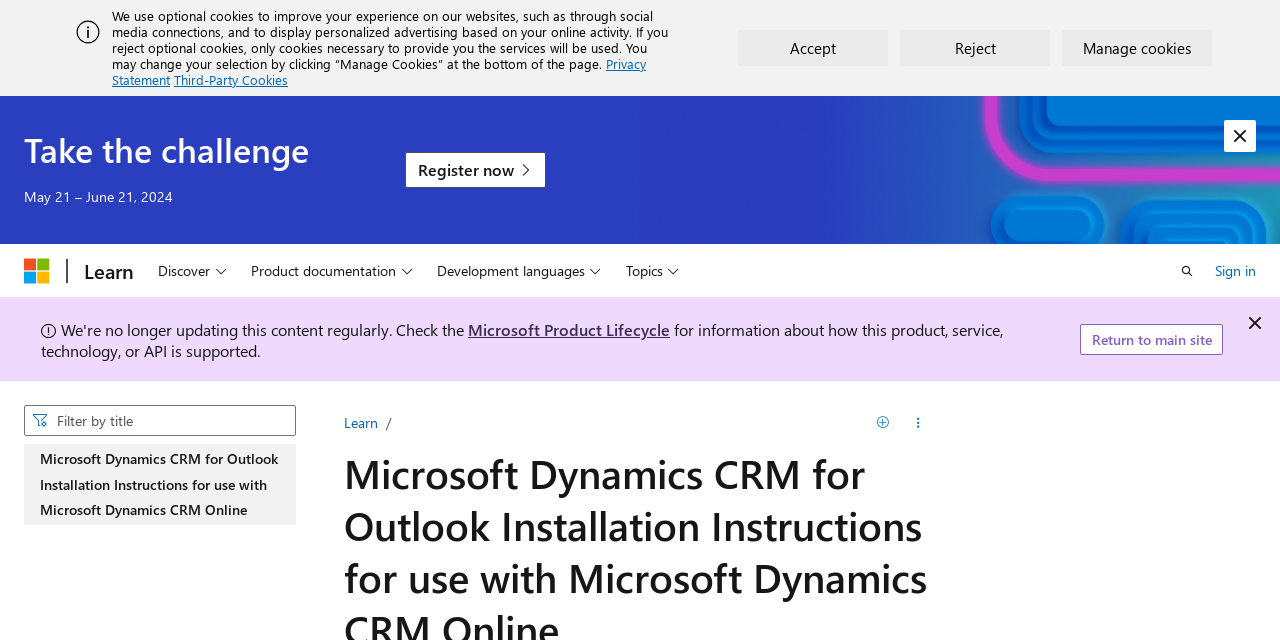What is the purpose of the 'Accept' button?
Look at the image and answer the question using a single word or phrase.

To accept cookies